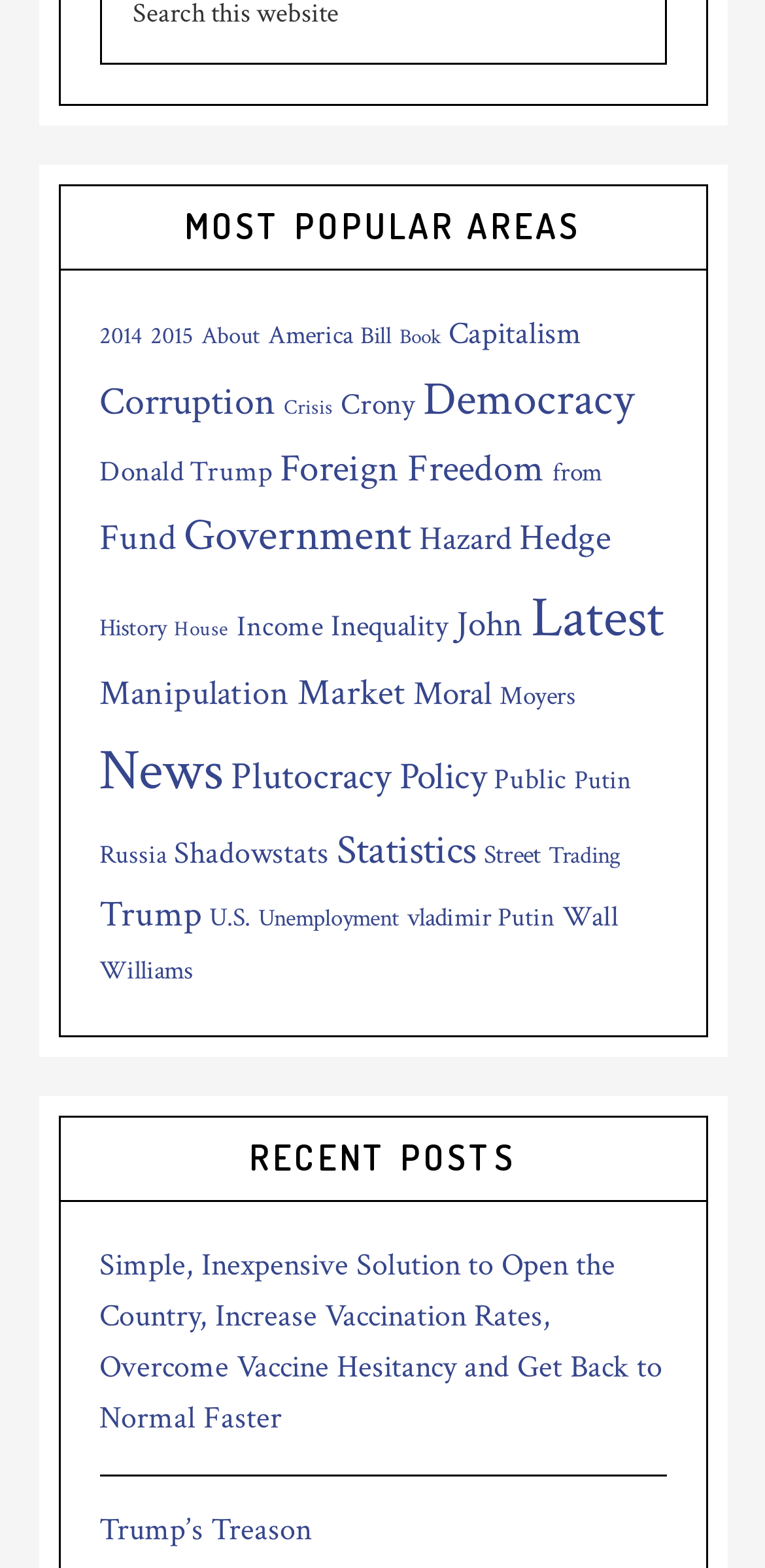Please give the bounding box coordinates of the area that should be clicked to fulfill the following instruction: "Read about our history". The coordinates should be in the format of four float numbers from 0 to 1, i.e., [left, top, right, bottom].

None